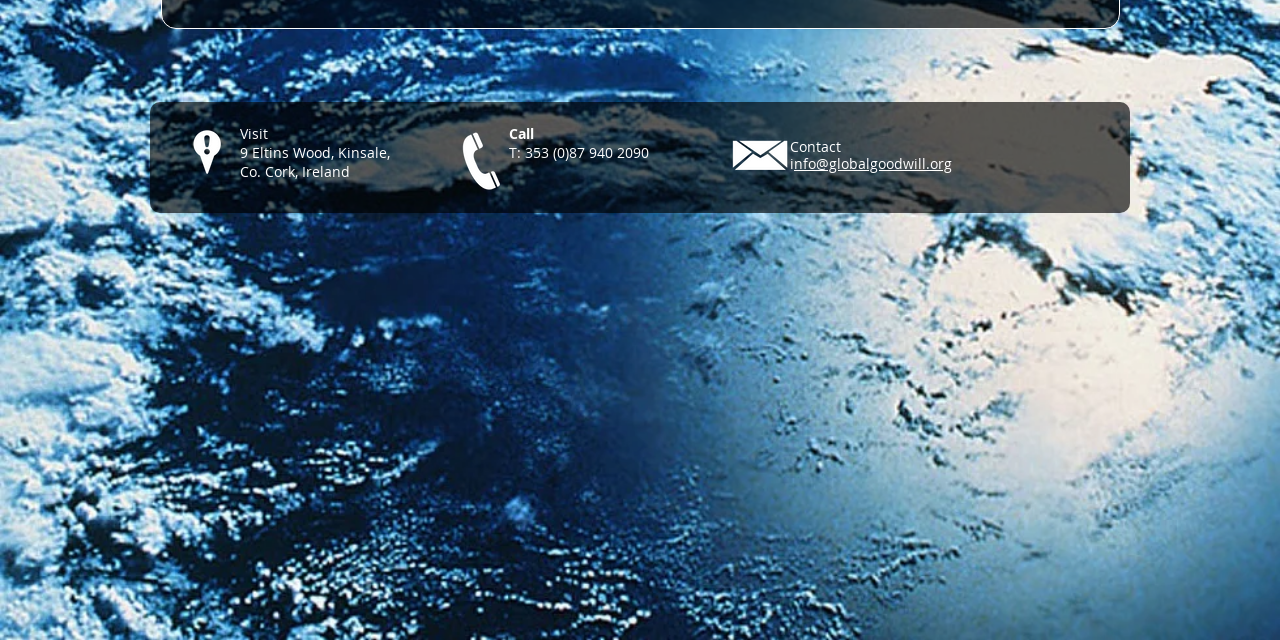Please predict the bounding box coordinates (top-left x, top-left y, bottom-right x, bottom-right y) for the UI element in the screenshot that fits the description: aria-label="Site search..." name="q" placeholder="Site search..."

None